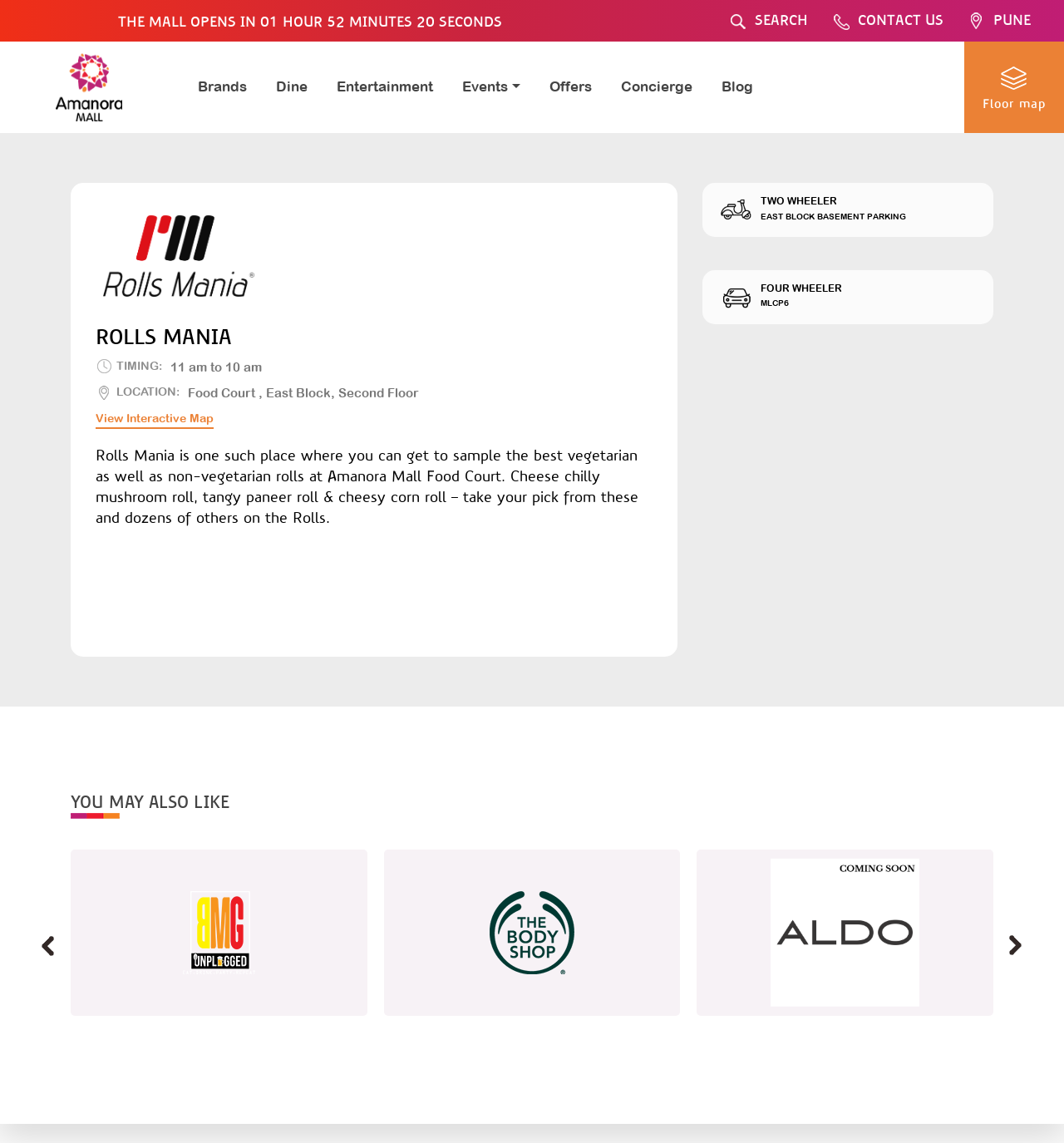Highlight the bounding box coordinates of the region I should click on to meet the following instruction: "Read WRESTLESHOCK – EPISODE 5 – WRESTLEMANIA REVIEW".

None